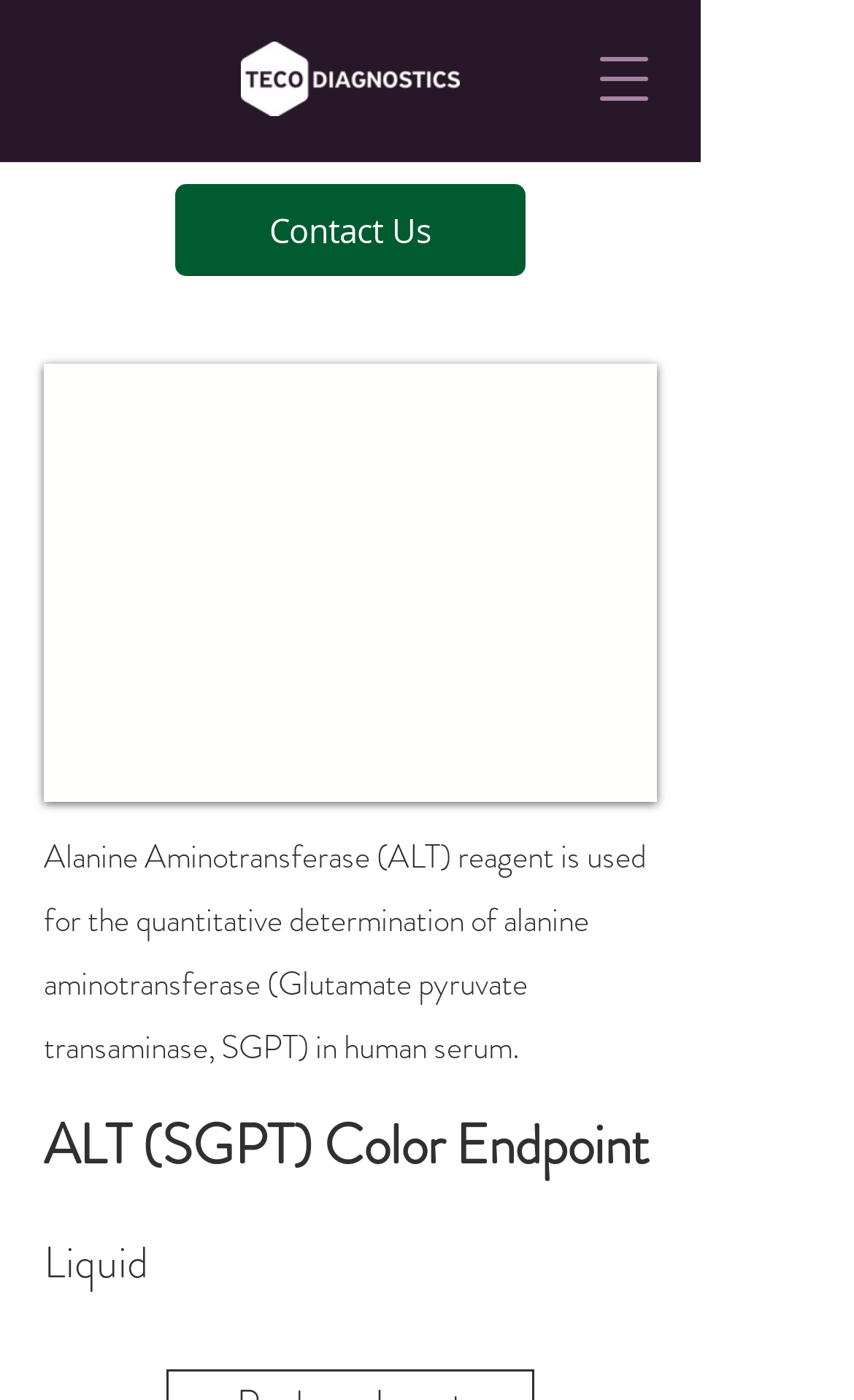What is the purpose of the ALT reagent?
Respond to the question with a single word or phrase according to the image.

Quantitative determination of alanine aminotransferase